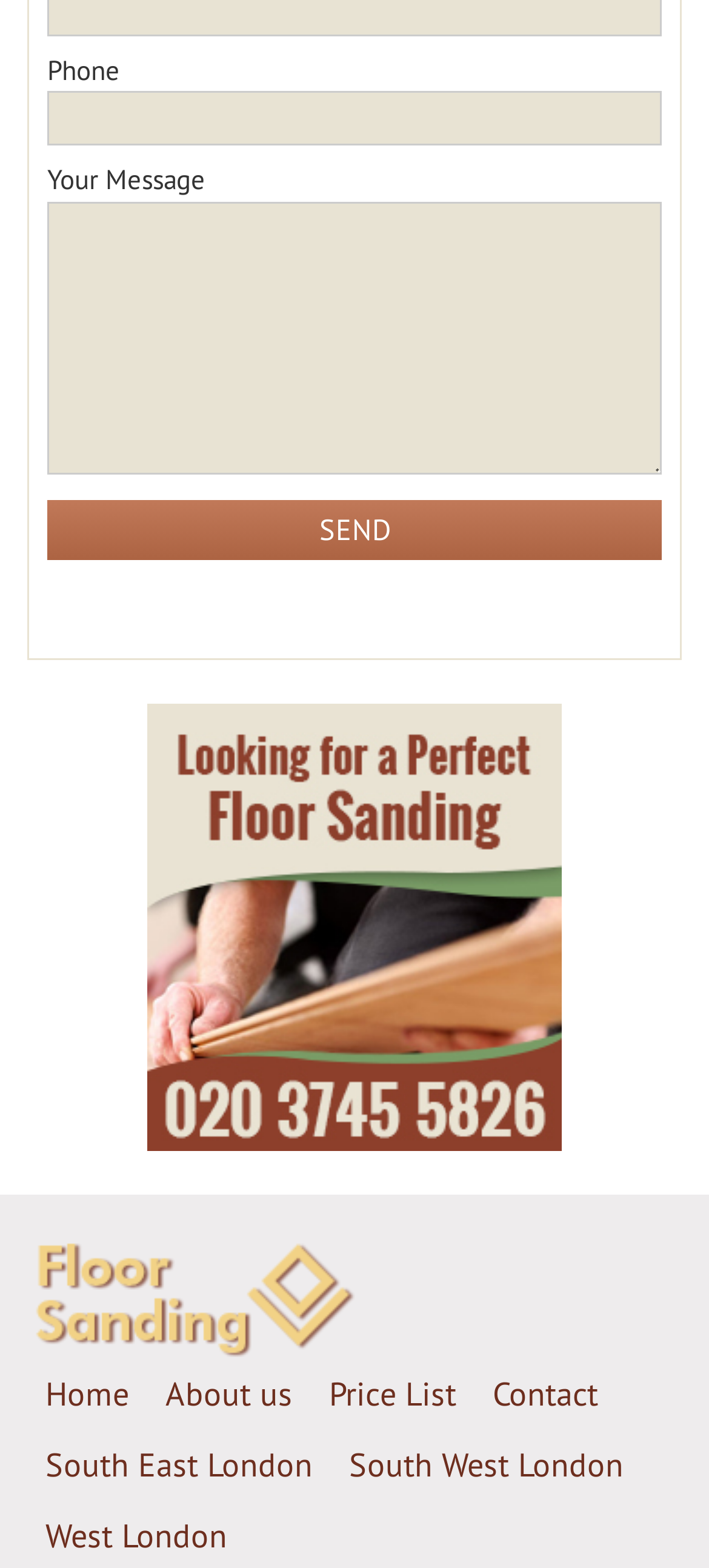Provide the bounding box coordinates of the section that needs to be clicked to accomplish the following instruction: "Visit Floor Sanding London."

[0.038, 0.785, 0.508, 0.866]